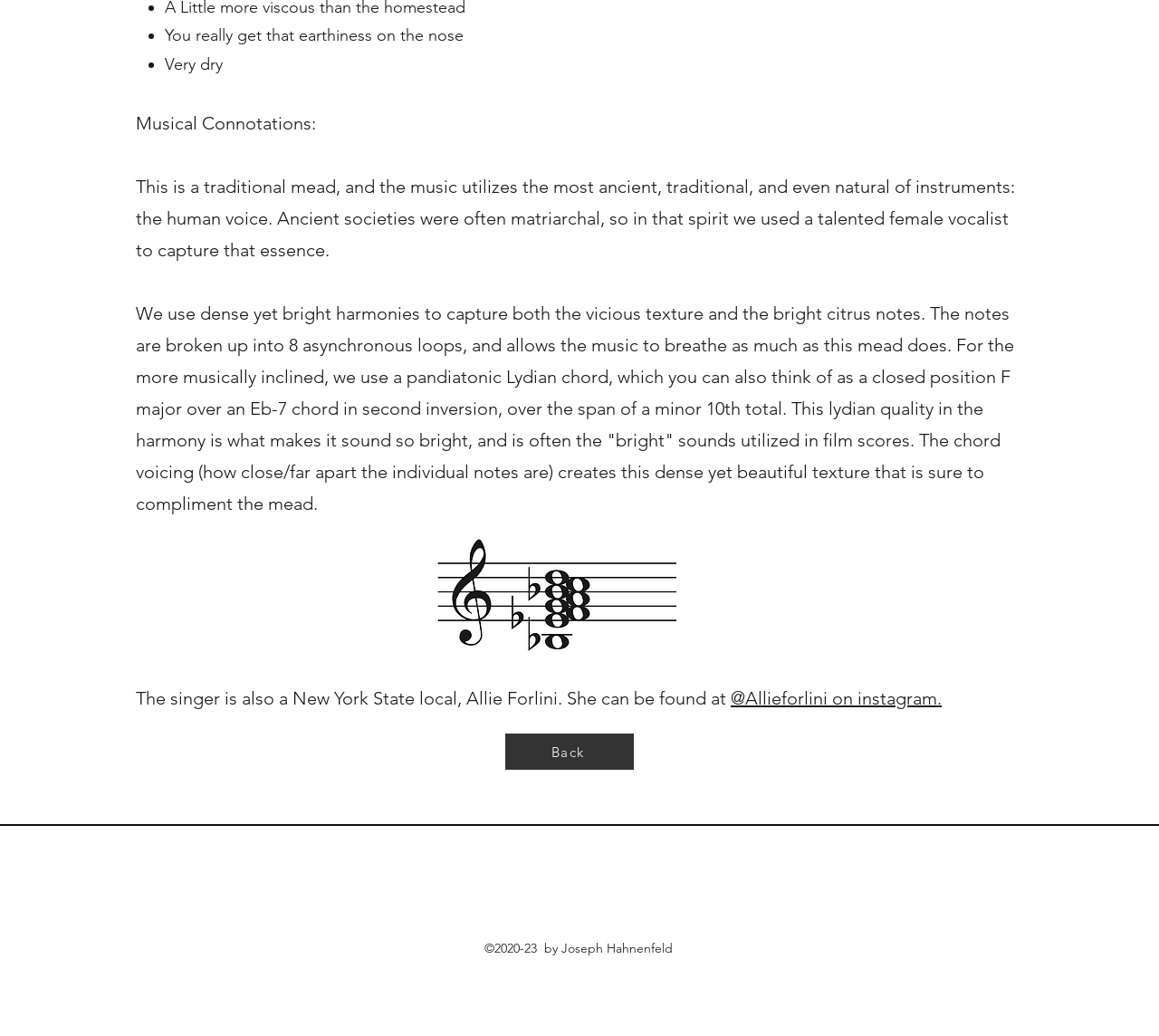Using the provided element description "admin", determine the bounding box coordinates of the UI element.

None